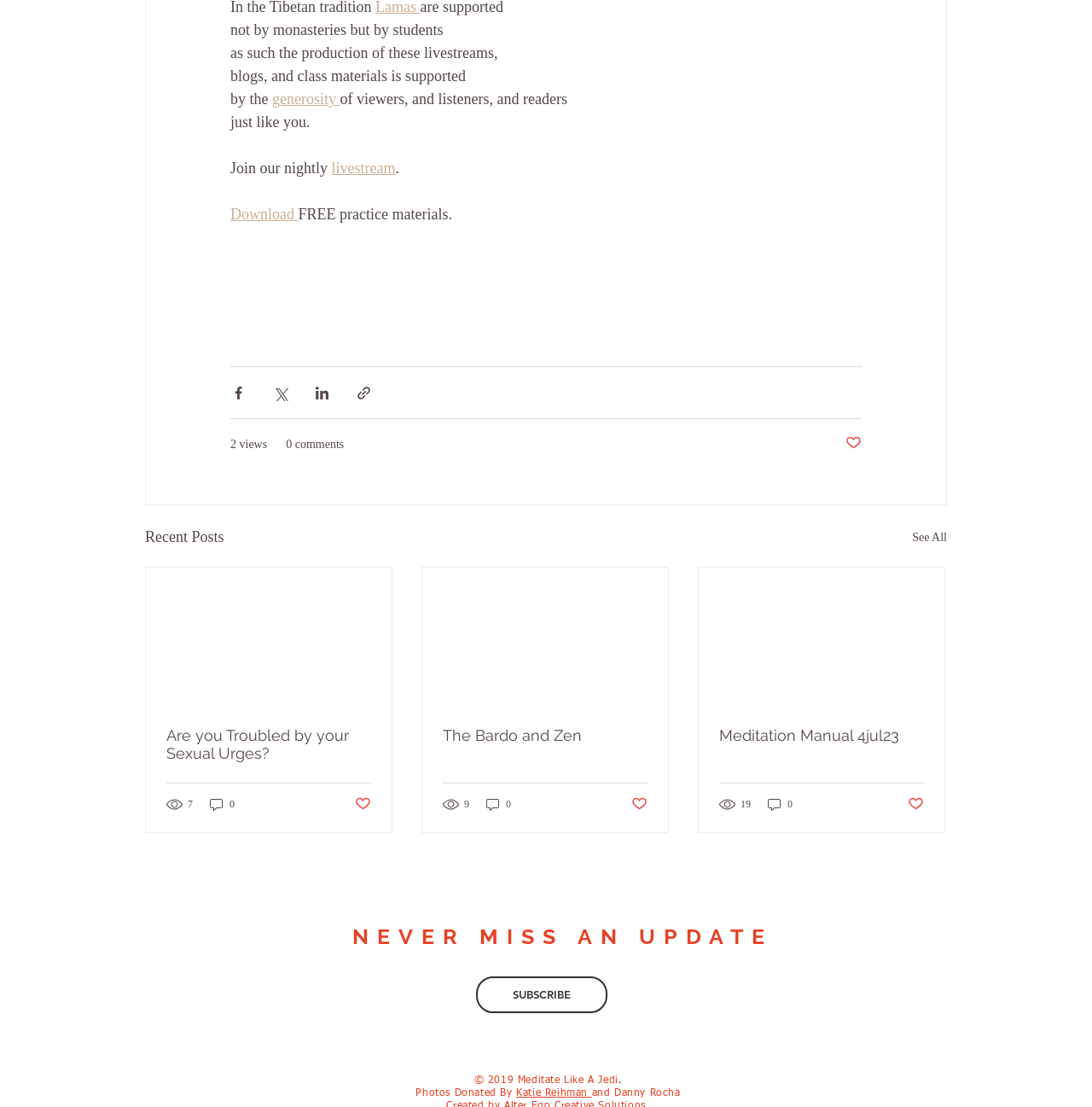Locate the bounding box coordinates of the area you need to click to fulfill this instruction: 'Join the nightly livestream'. The coordinates must be in the form of four float numbers ranging from 0 to 1: [left, top, right, bottom].

[0.211, 0.144, 0.304, 0.16]